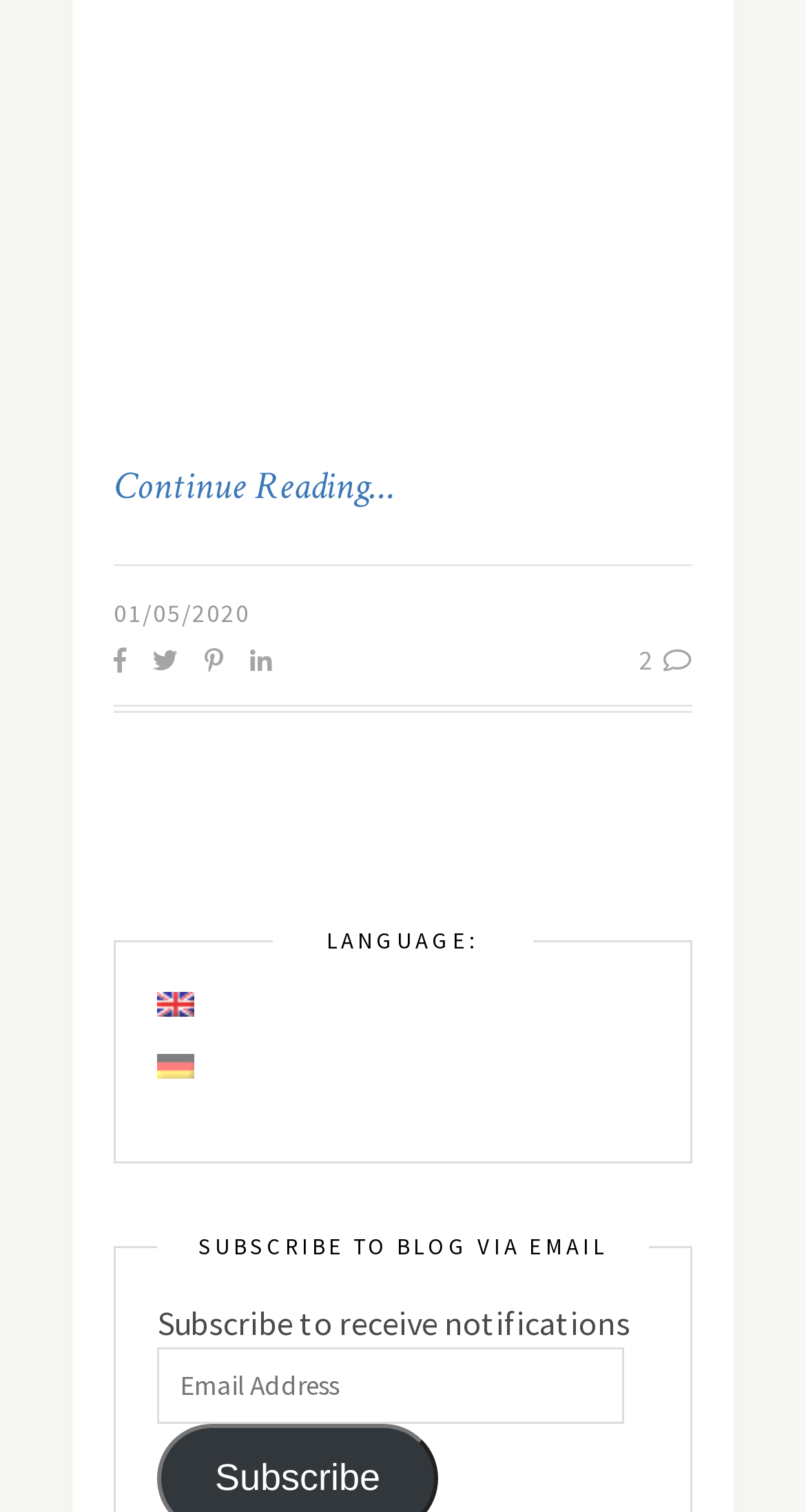What is the purpose of the textbox?
Look at the screenshot and give a one-word or phrase answer.

Subscribe to blog via email